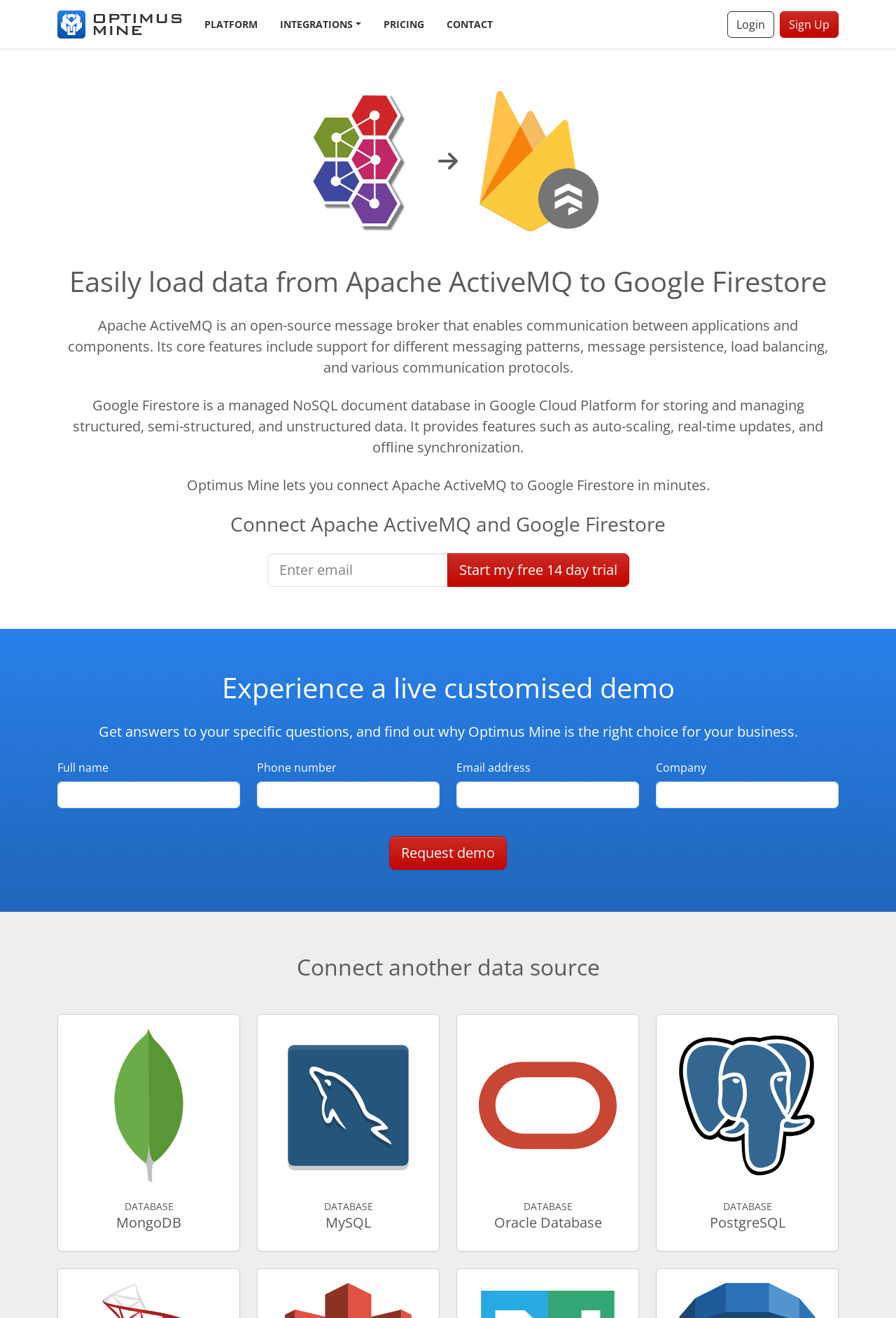Find the bounding box coordinates of the clickable area required to complete the following action: "Click the Login button".

[0.812, 0.008, 0.864, 0.028]